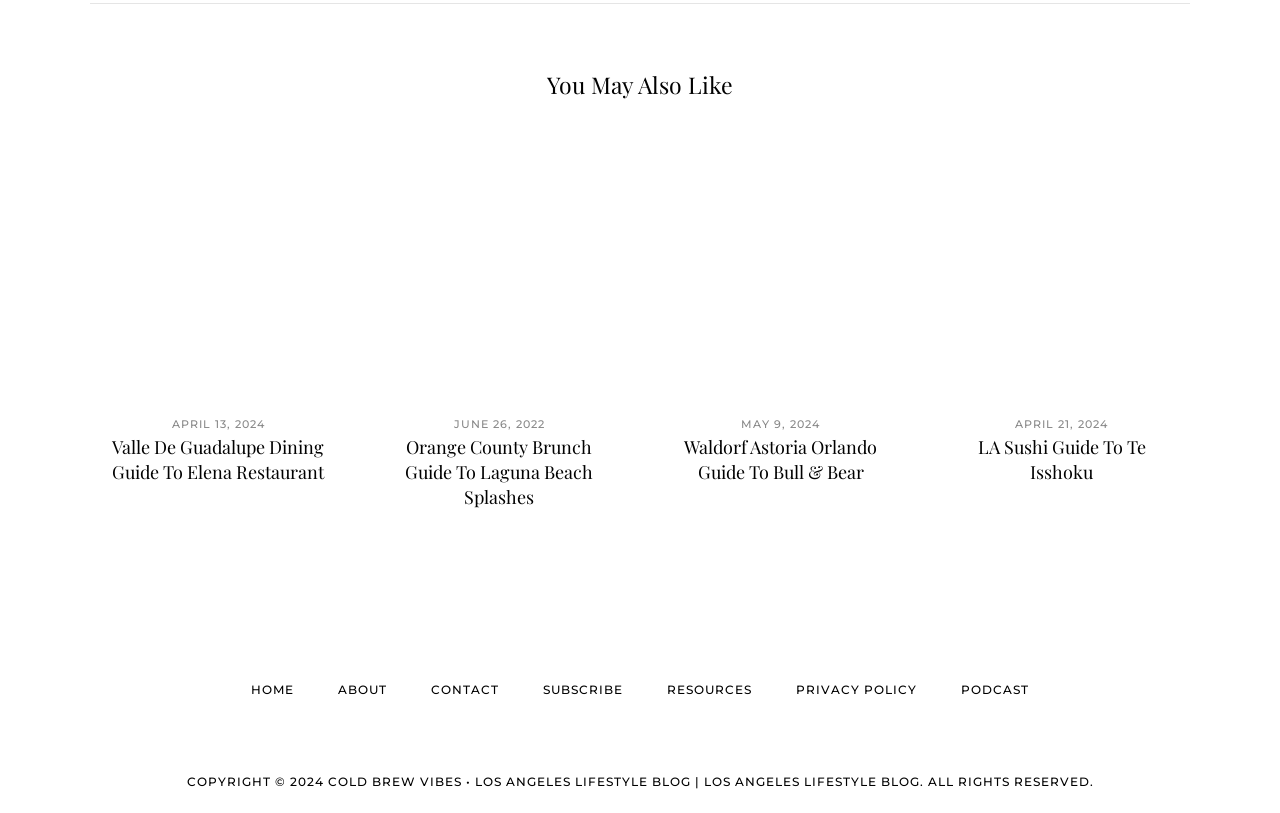What is the purpose of the links at the bottom of the webpage?
Refer to the image and give a detailed answer to the query.

The links at the bottom of the webpage, such as 'HOME', 'ABOUT', 'CONTACT', and others, appear to be navigation links that allow users to access different sections of the website, making it easier to navigate and find specific information.